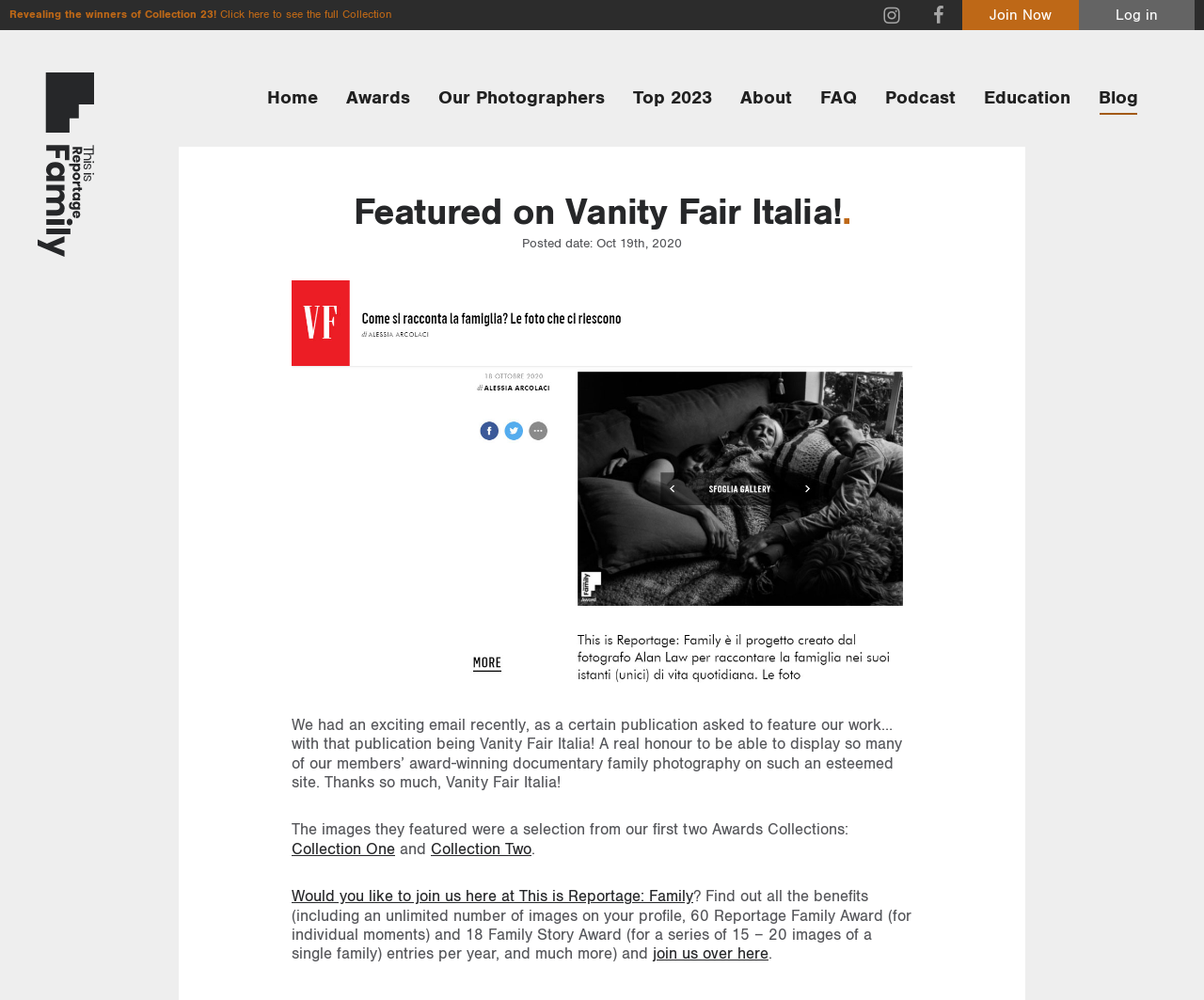Given the element description: "join us over here", predict the bounding box coordinates of the UI element it refers to, using four float numbers between 0 and 1, i.e., [left, top, right, bottom].

[0.542, 0.945, 0.638, 0.964]